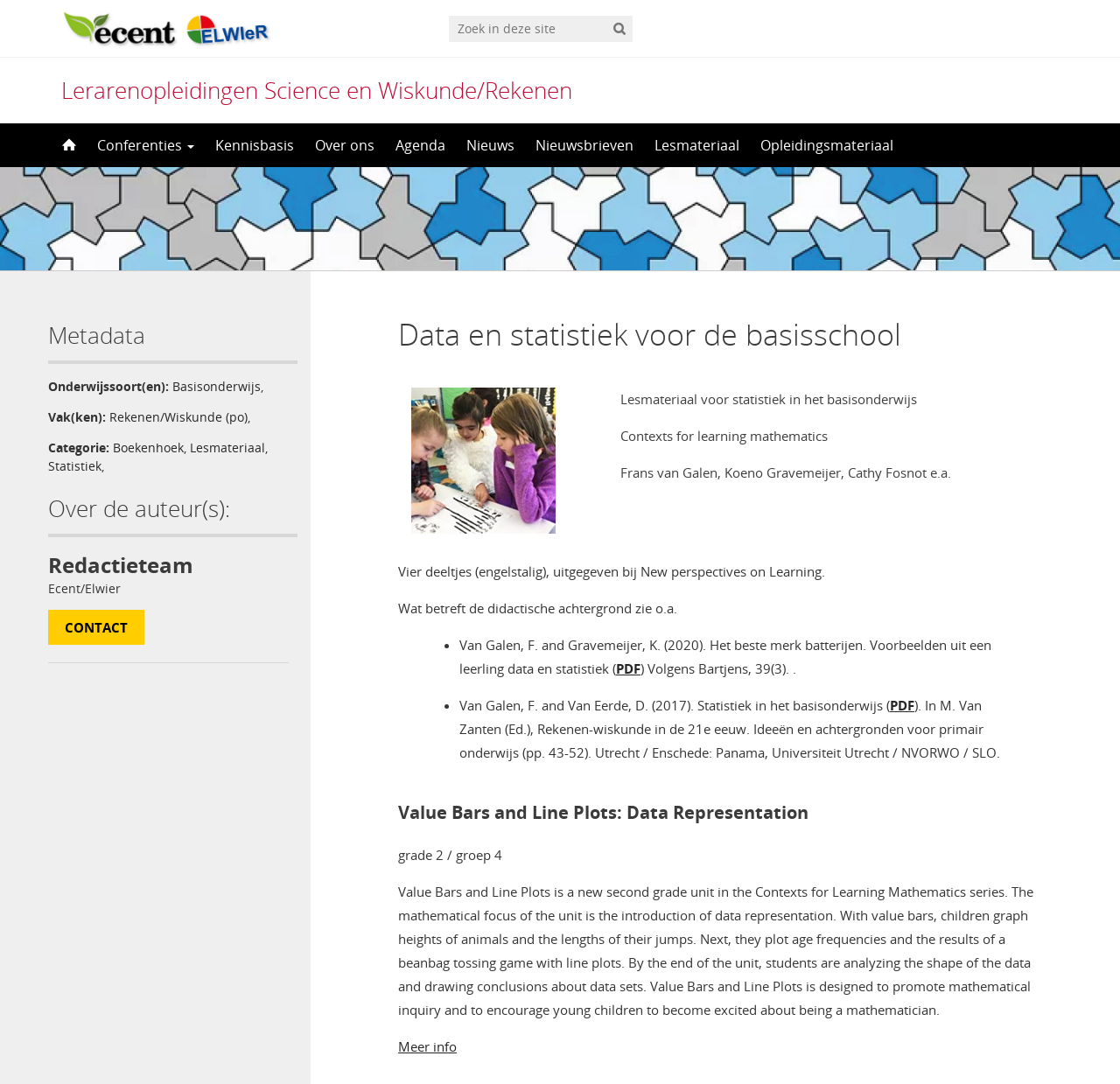What is the publisher of the book?
Refer to the image and provide a one-word or short phrase answer.

New perspectives on Learning